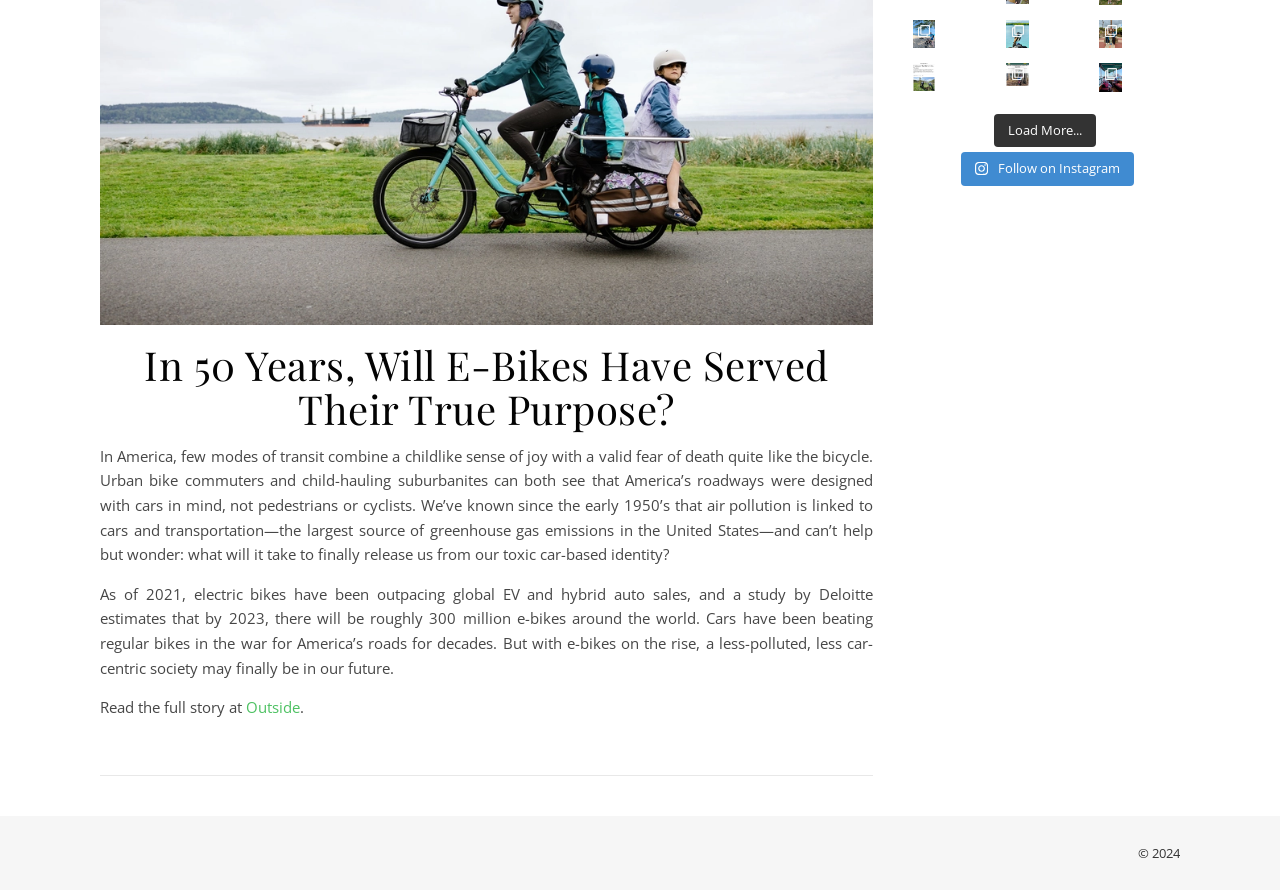Determine the bounding box for the described UI element: "Outside".

[0.192, 0.783, 0.234, 0.806]